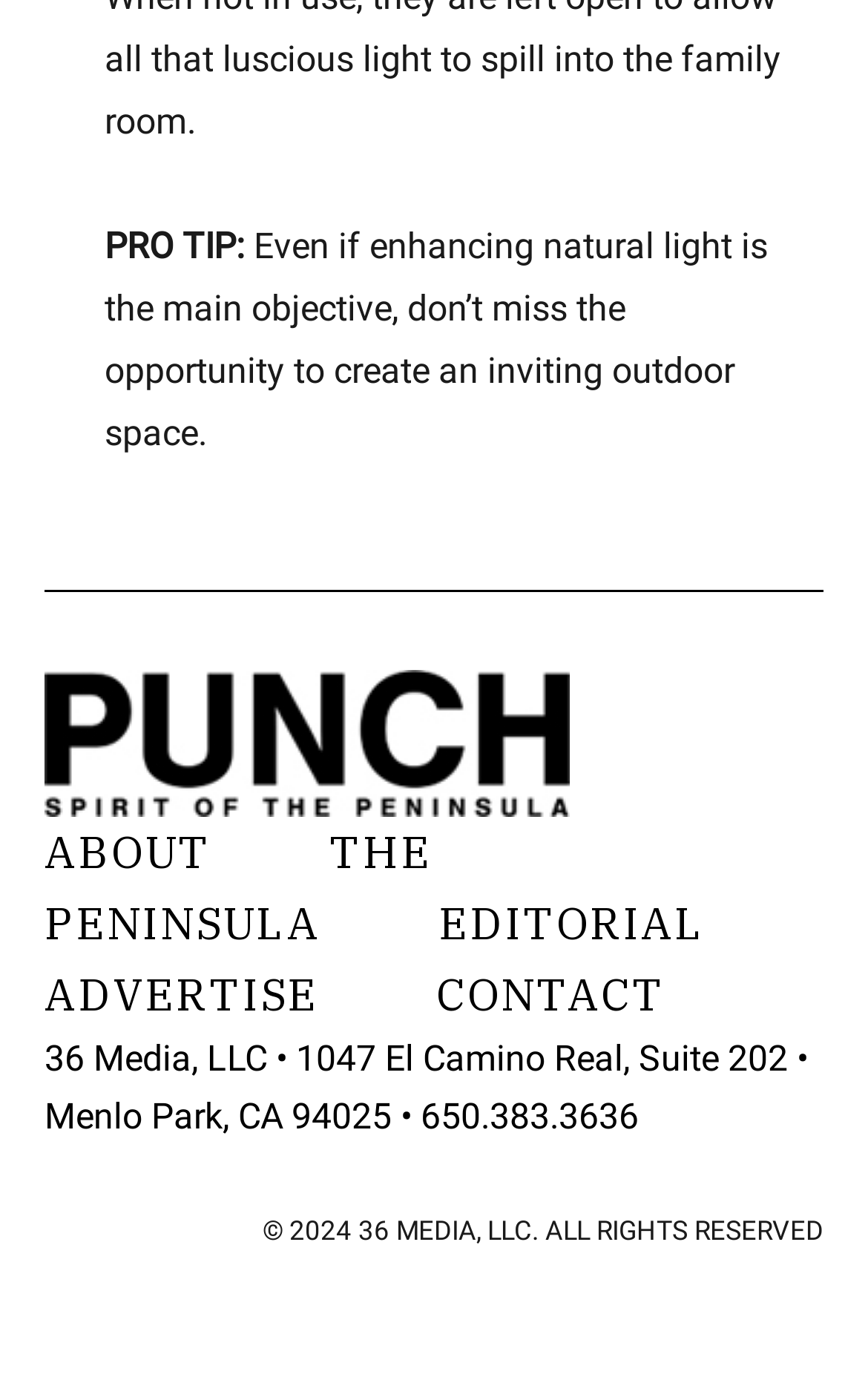What is the address of 36 Media, LLC?
Utilize the information in the image to give a detailed answer to the question.

The webpage contains a StaticText element with the address '1047 El Camino Real, Suite 202 • Menlo Park, CA 94025' which is likely the address of 36 Media, LLC.